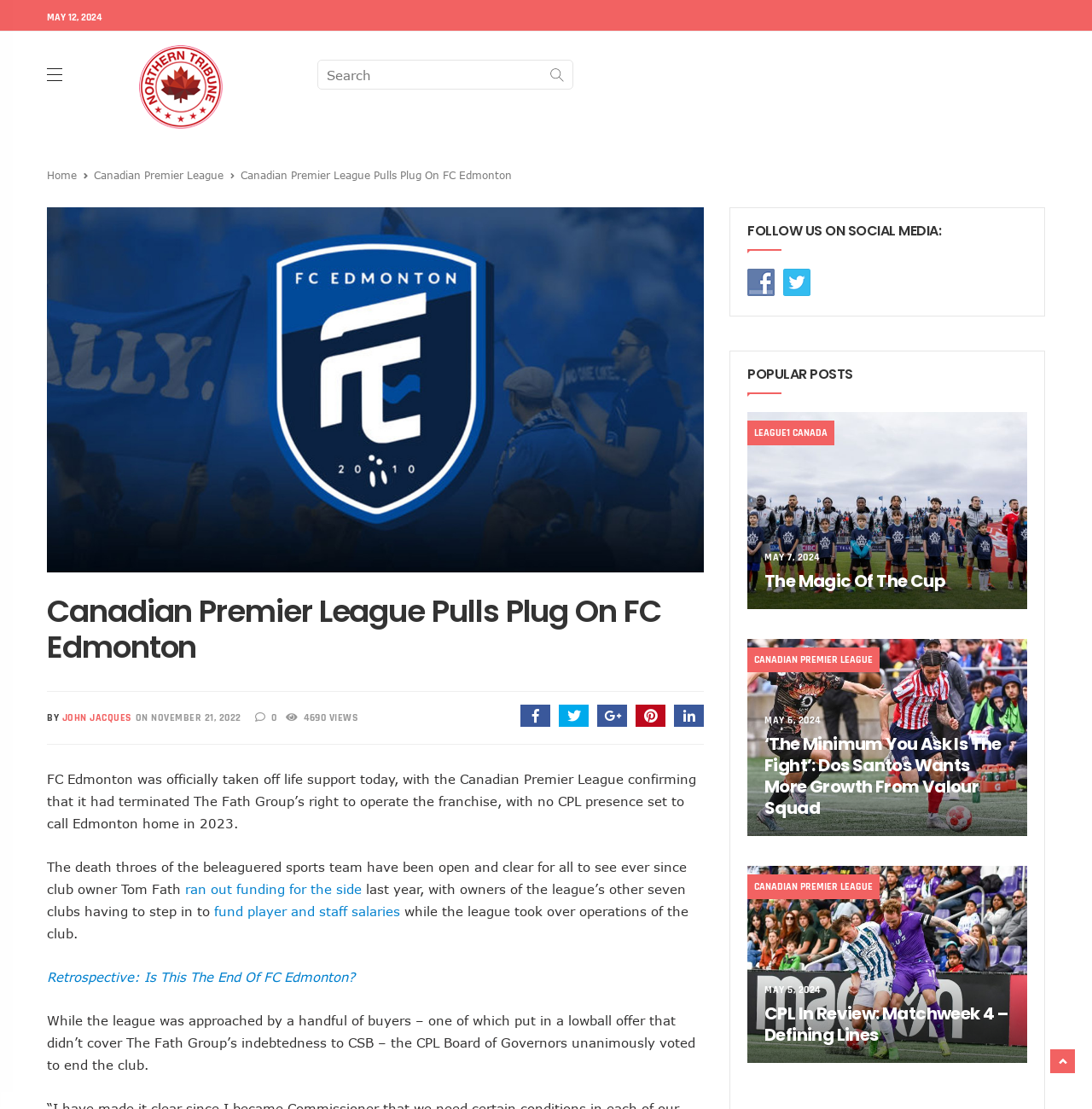Summarize the webpage in an elaborate manner.

The webpage is an article from the Northern Tribune, with the title "Canadian Premier League Pulls Plug On FC Edmonton". At the top of the page, there is a logo on the left and a search bar on the right. Below the logo, there are links to the home page and the Canadian Premier League.

The main article is divided into several sections. The first section has a heading with the title of the article, followed by a brief summary of the content. The article then goes into more detail, explaining that FC Edmonton has been terminated by the Canadian Premier League due to financial issues.

There are several links and images throughout the article, including a link to a related article titled "Retrospective: Is This The End Of FC Edmonton?". The article also mentions that the league's Board of Governors unanimously voted to end the club.

On the right side of the page, there is a section titled "FOLLOW US ON SOCIAL MEDIA", with links to the publication's Facebook and Twitter pages. Below this section, there is a "POPULAR POSTS" section, which features three articles with links and brief summaries.

At the very bottom of the page, there is a small link to an unknown destination.